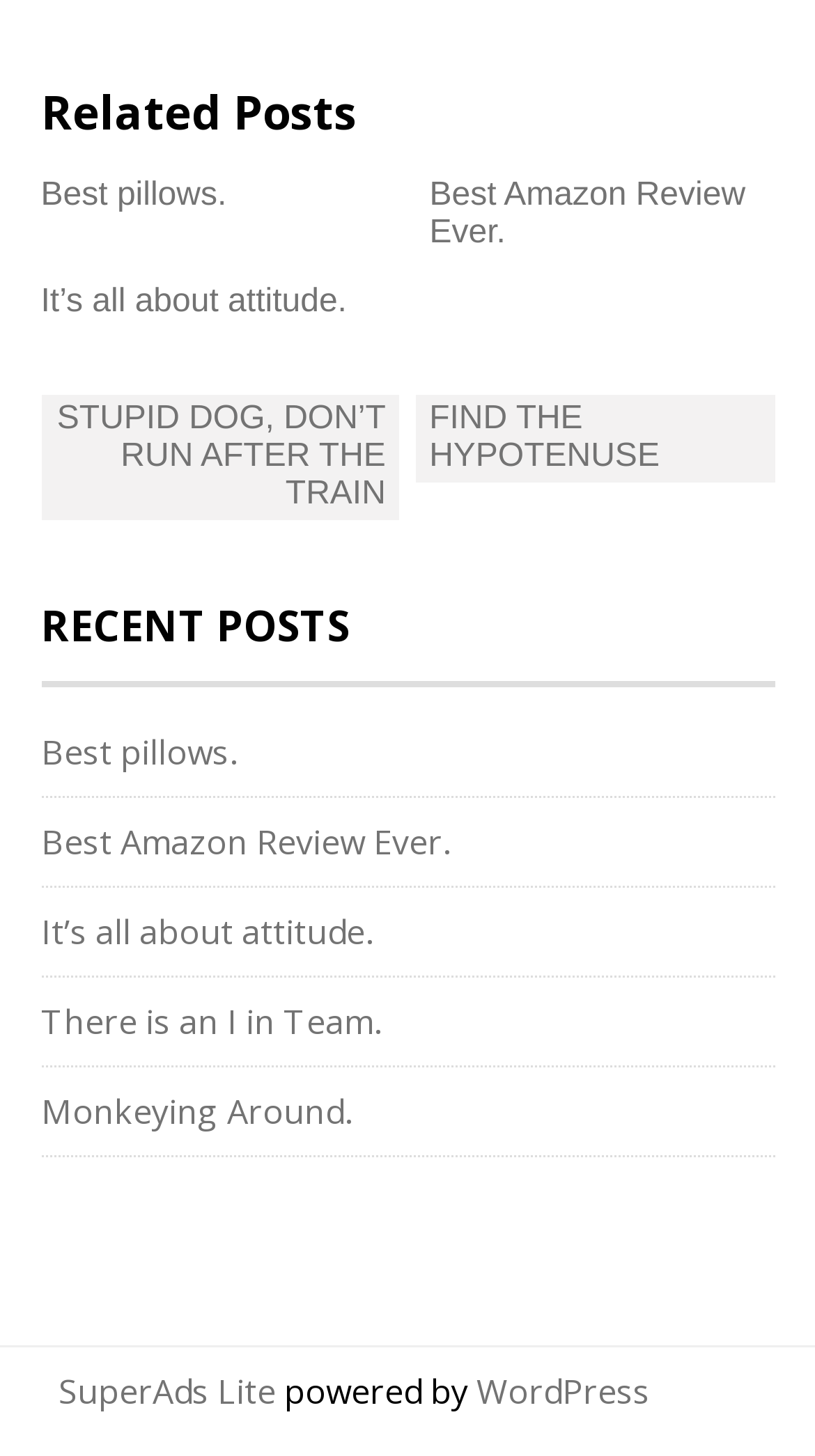Find the bounding box coordinates of the area that needs to be clicked in order to achieve the following instruction: "Download a file". The coordinates should be specified as four float numbers between 0 and 1, i.e., [left, top, right, bottom].

None